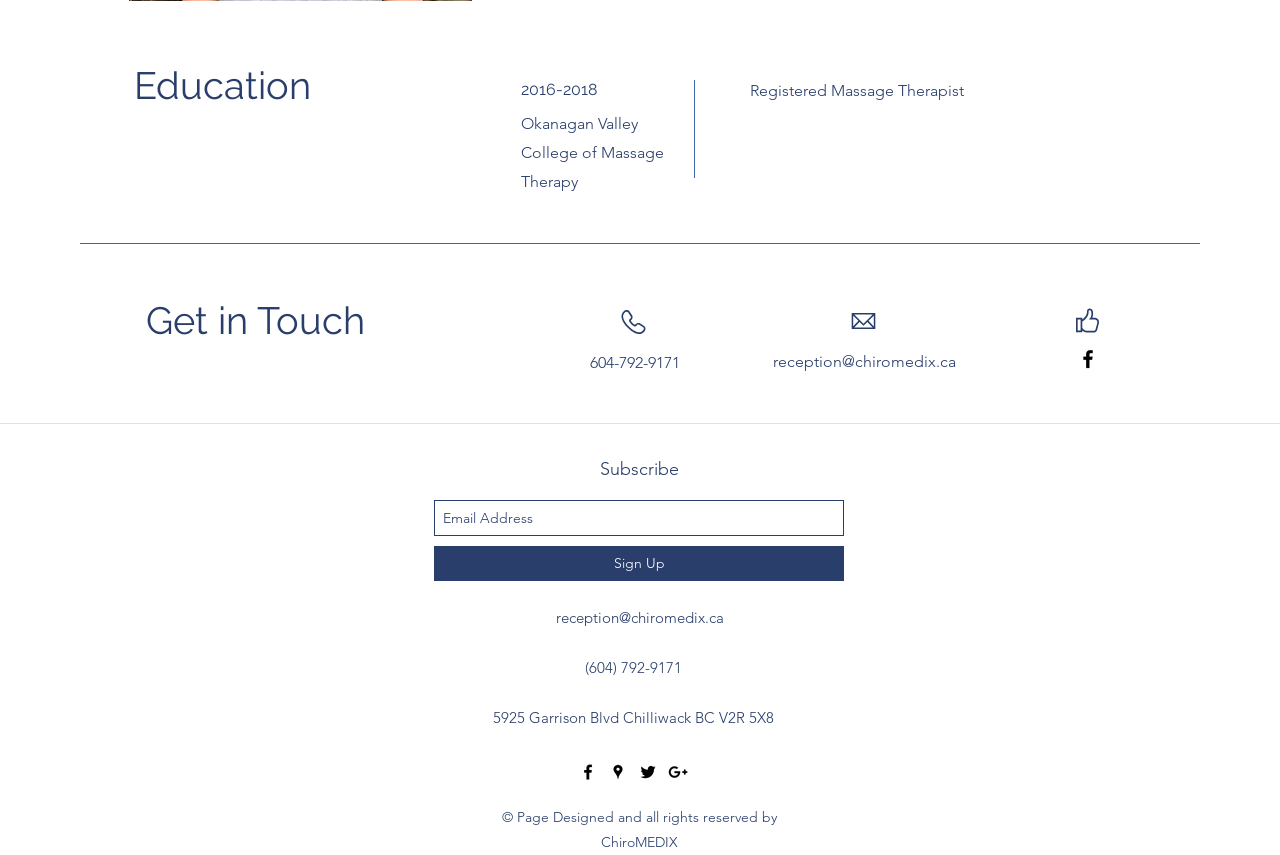Find the bounding box of the UI element described as follows: "Sign Up".

[0.339, 0.639, 0.659, 0.68]